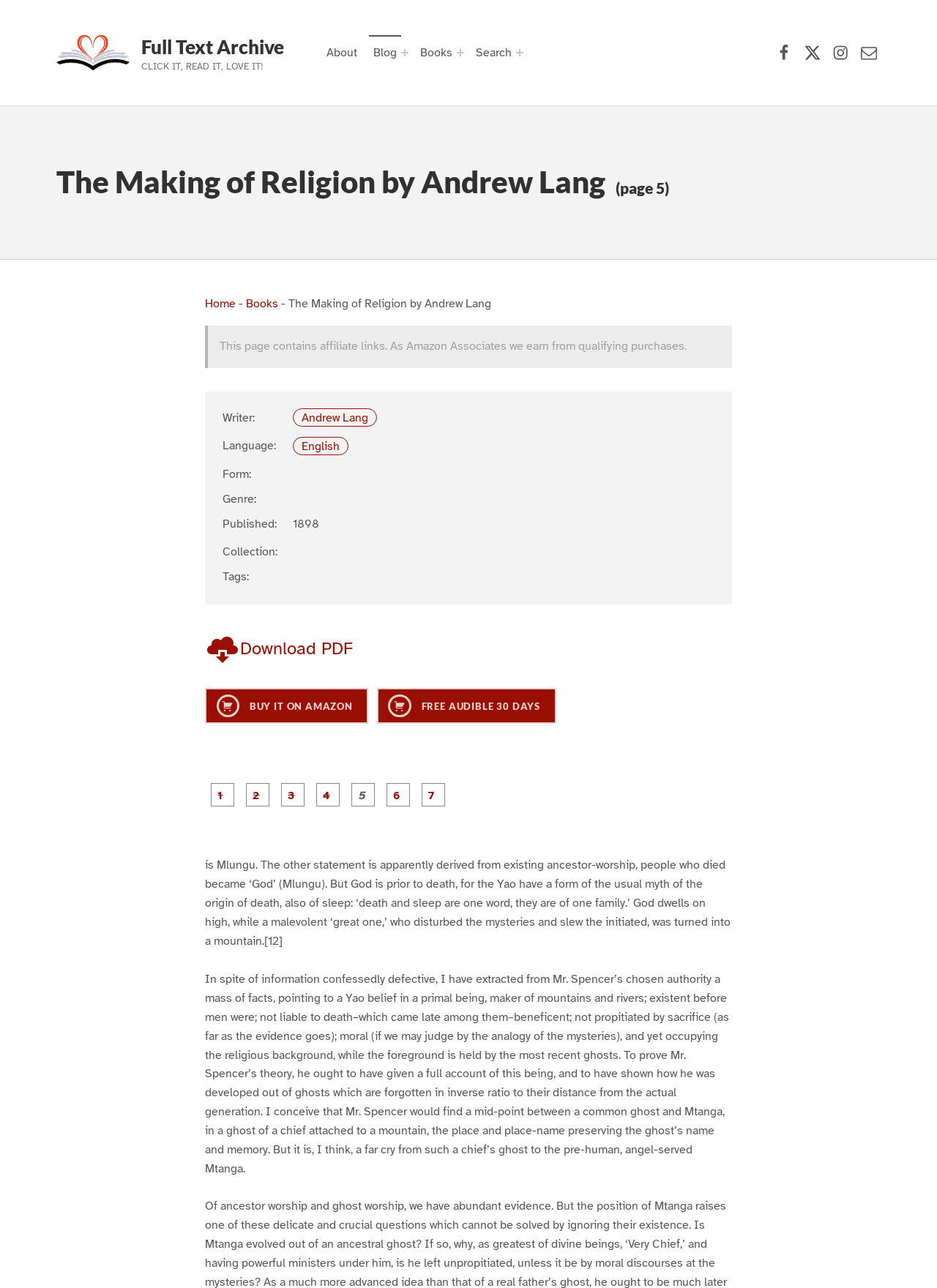Pinpoint the bounding box coordinates of the area that must be clicked to complete this instruction: "Download the PDF".

[0.219, 0.495, 0.377, 0.512]